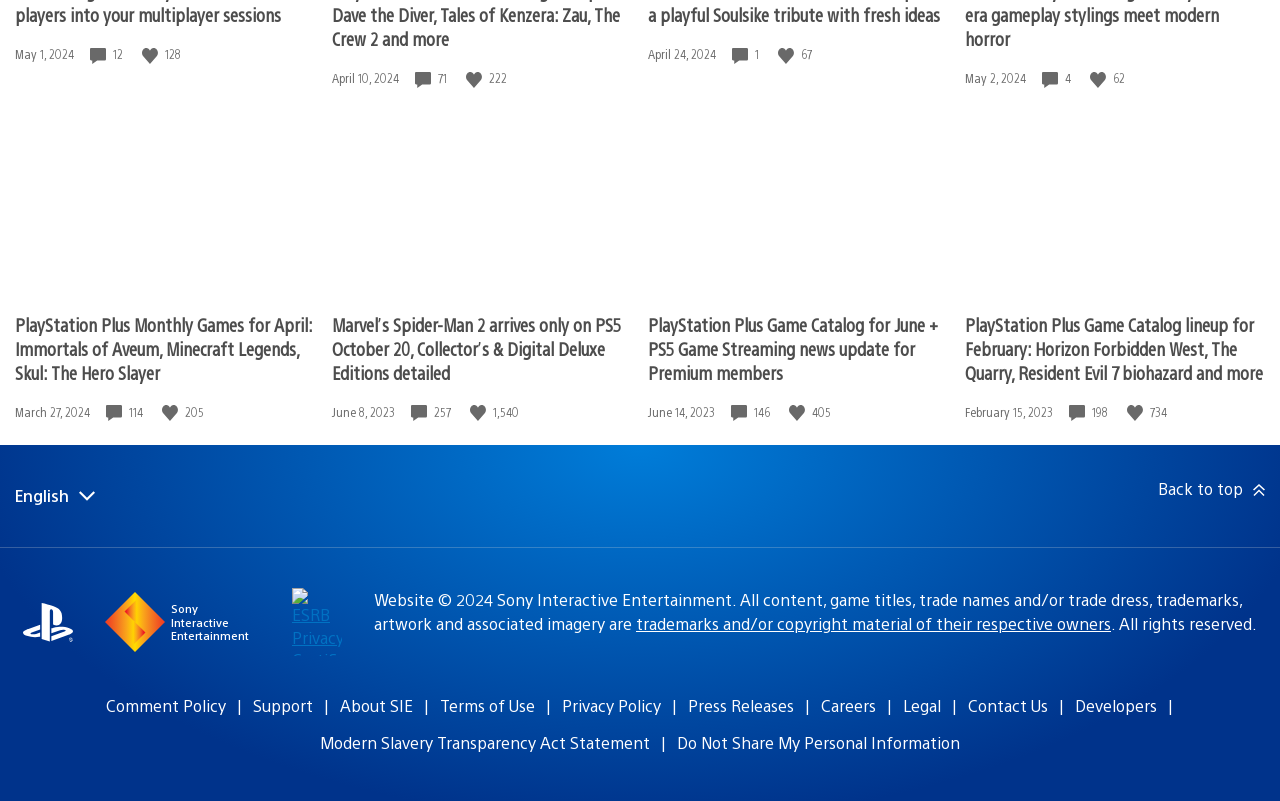Find the bounding box coordinates for the element that must be clicked to complete the instruction: "Select a region". The coordinates should be four float numbers between 0 and 1, indicated as [left, top, right, bottom].

[0.012, 0.606, 0.137, 0.633]